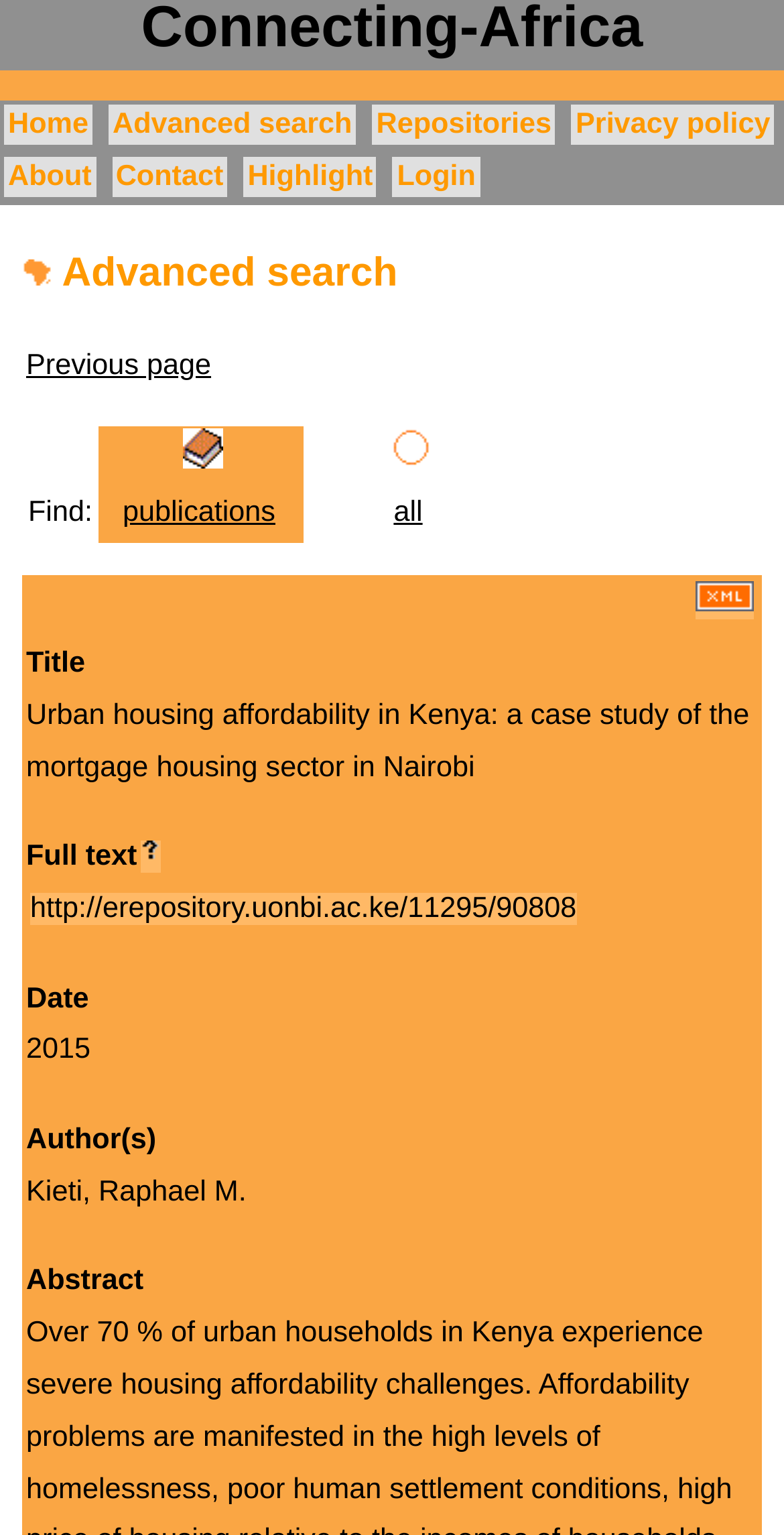Using the details from the image, please elaborate on the following question: How many search results are displayed?

I counted the number of table rows in the search results section, and there is only one row, which means there is only one search result displayed.